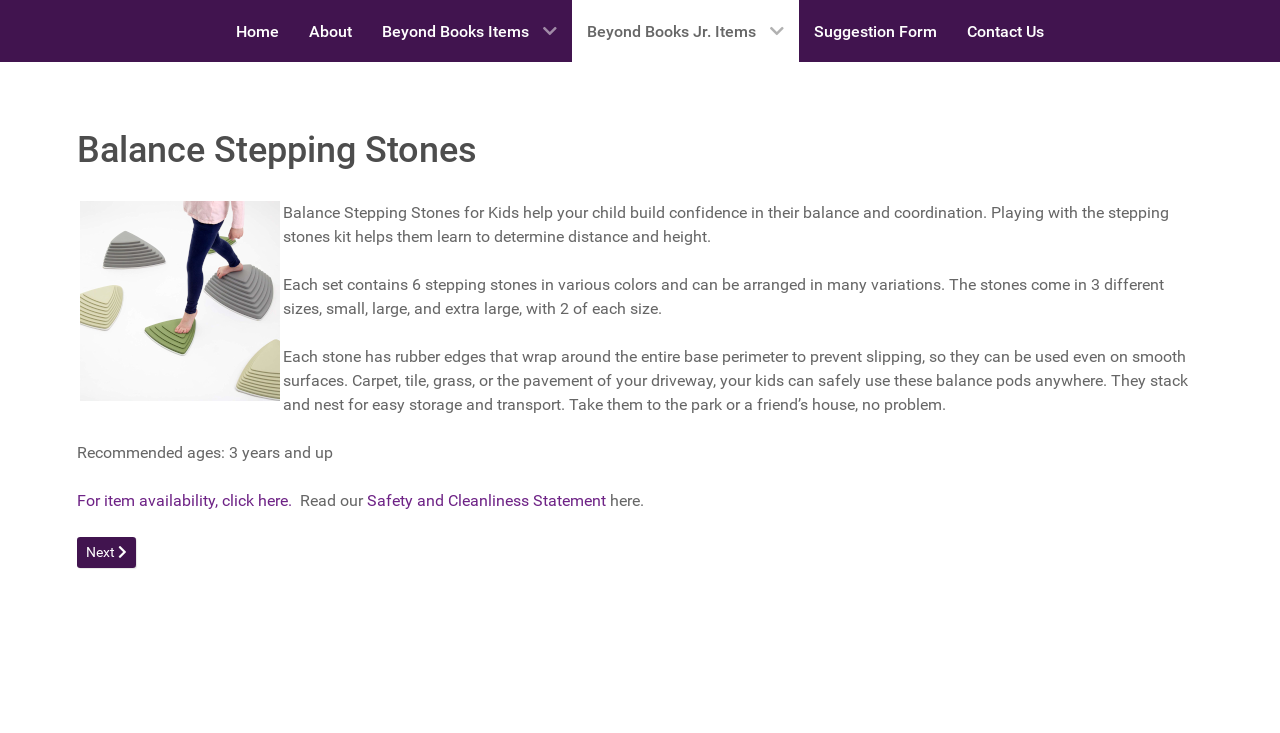Illustrate the webpage with a detailed description.

The webpage is about "Balance Stepping Stones", a product designed for kids to improve their balance and coordination. At the top of the page, there are five links: "Home", "About", "Suggestion Form", "Contact Us", and a title "Beyond Books Items" and "Beyond Books Jr. Items" in between. 

Below the top links, there is a main section with a heading "Balance Stepping Stones" and an image to the right of the heading. The image is positioned above a block of text that describes the product, explaining how it can help children build confidence in their balance and coordination. 

The text block consists of three paragraphs. The first paragraph explains the benefits of the product, the second describes the contents of the kit, and the third highlights the safety features of the stones. 

Below the text block, there is a section with recommended ages for the product, followed by a link to check item availability. Next to the link, there is a sentence with a link to a "Safety and Cleanliness Statement". 

At the bottom of the page, there is a link to the next article, "Boomwhackers".